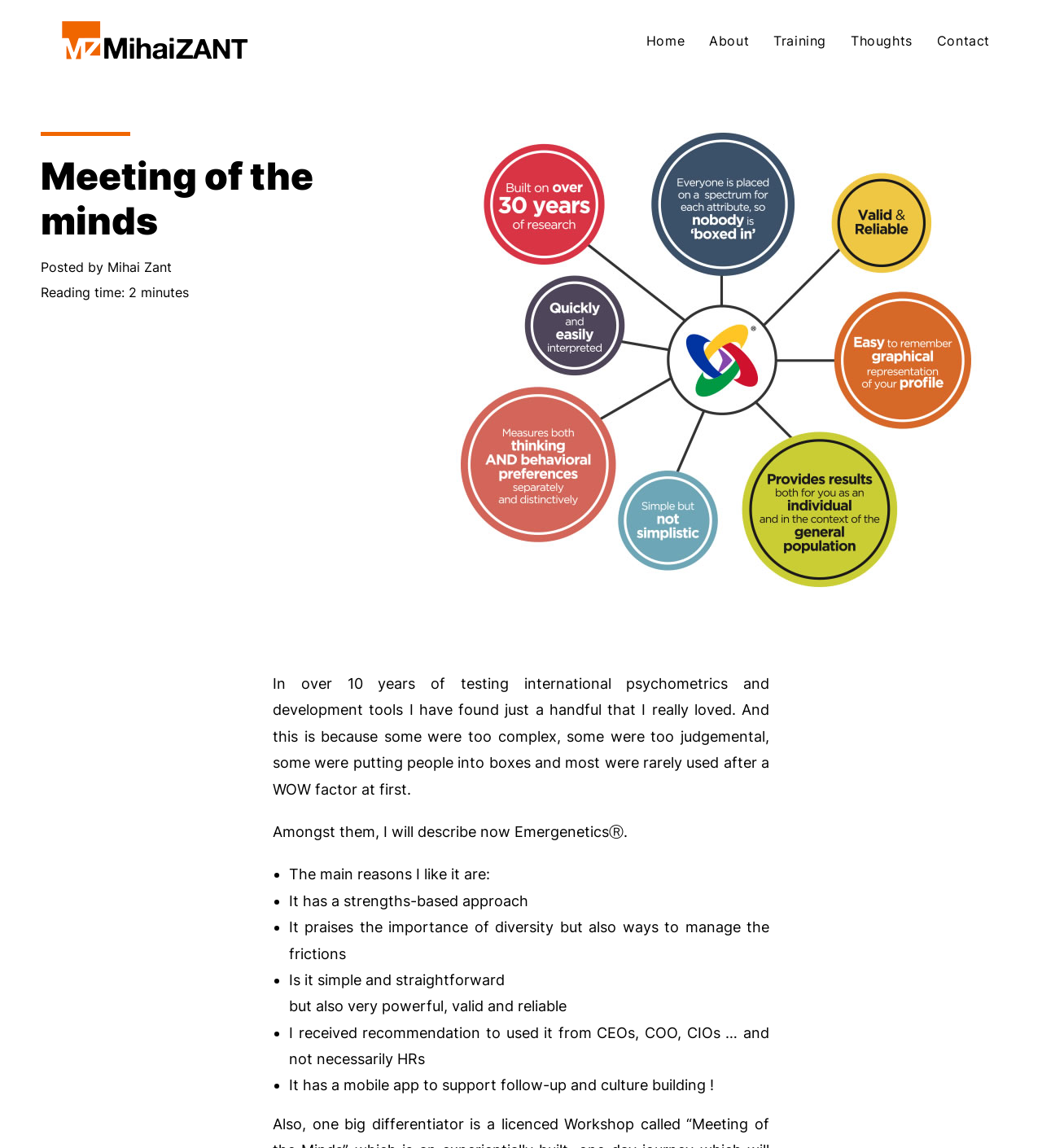Based on the provided description, "Thoughts", find the bounding box of the corresponding UI element in the screenshot.

[0.805, 0.0, 0.887, 0.071]